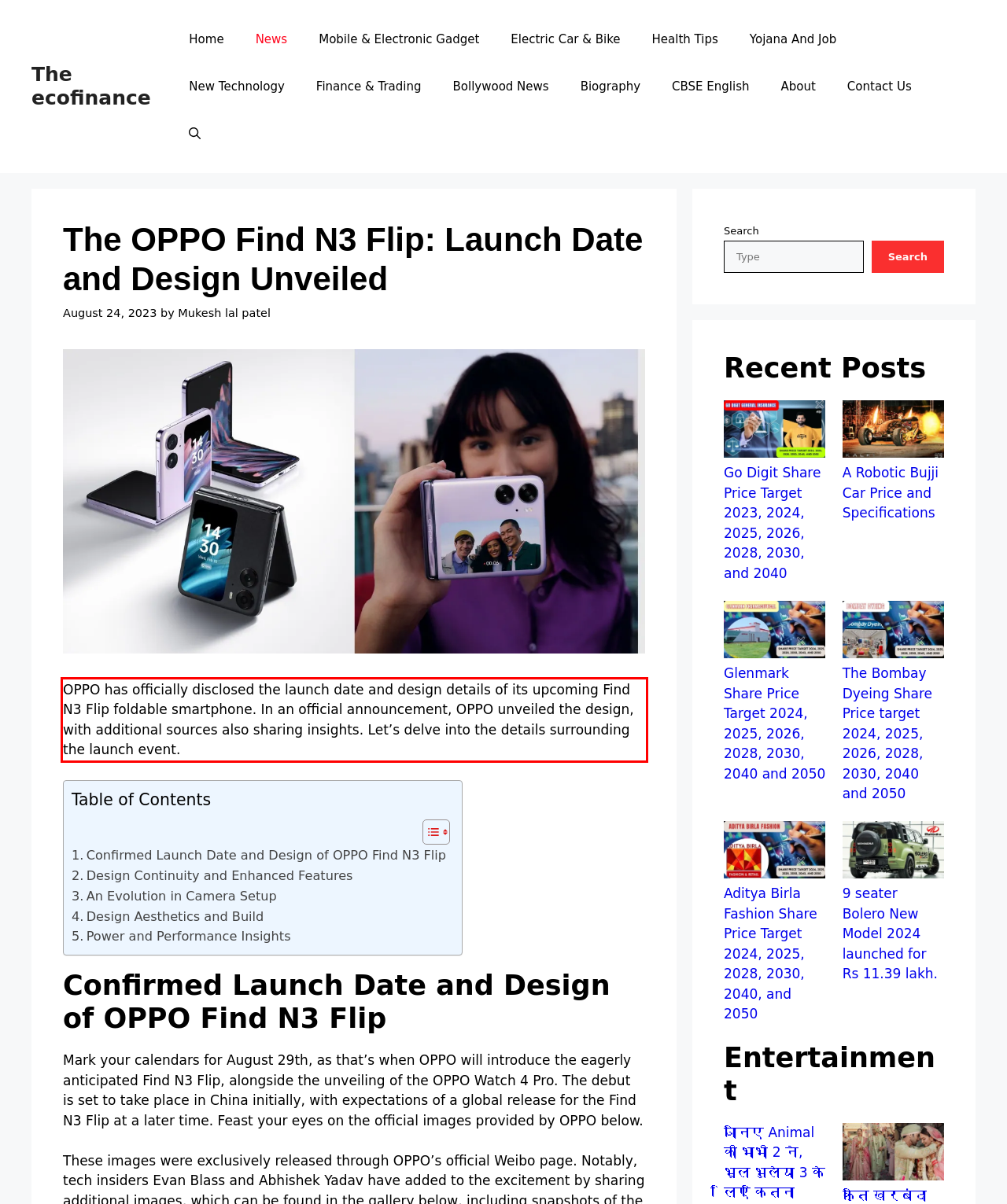Using OCR, extract the text content found within the red bounding box in the given webpage screenshot.

OPPO has officially disclosed the launch date and design details of its upcoming Find N3 Flip foldable smartphone. In an official announcement, OPPO unveiled the design, with additional sources also sharing insights. Let’s delve into the details surrounding the launch event.